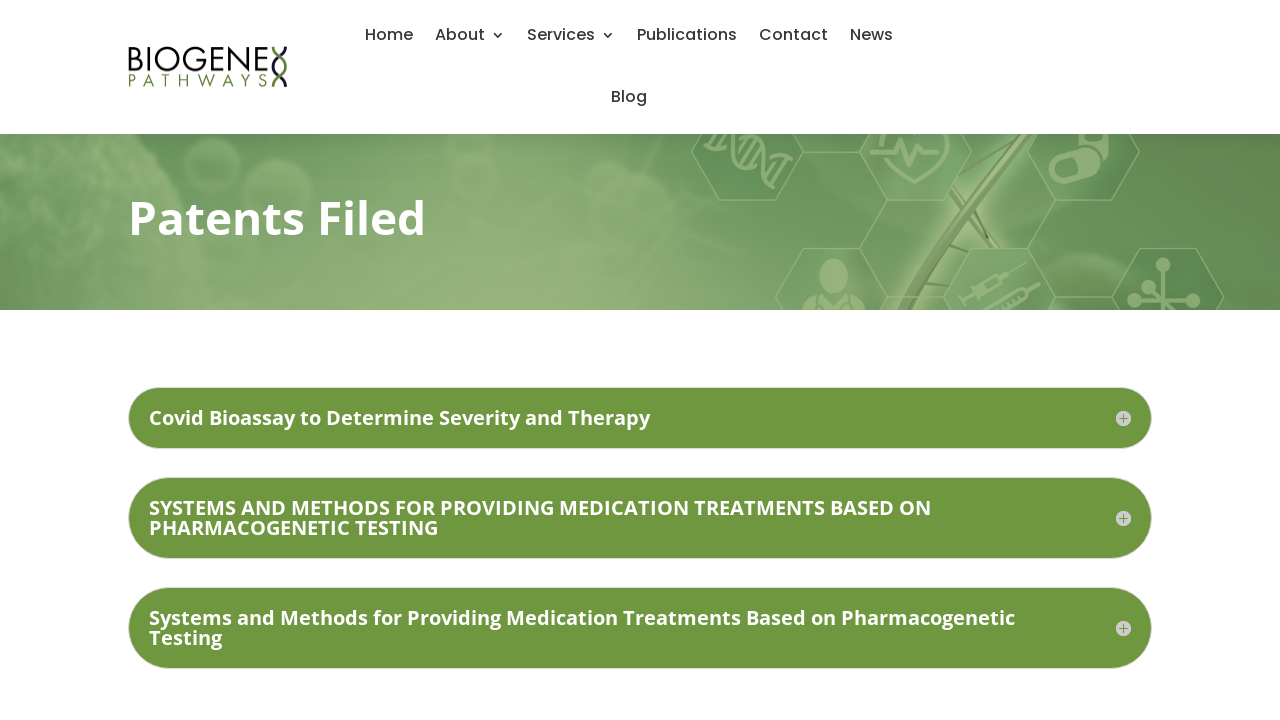What is the theme of the patents listed?
Give a detailed explanation using the information visible in the image.

By reading the titles of the patents listed, I noticed that they all relate to biotechnology, such as Covid bioassay and pharmacogenetic testing.